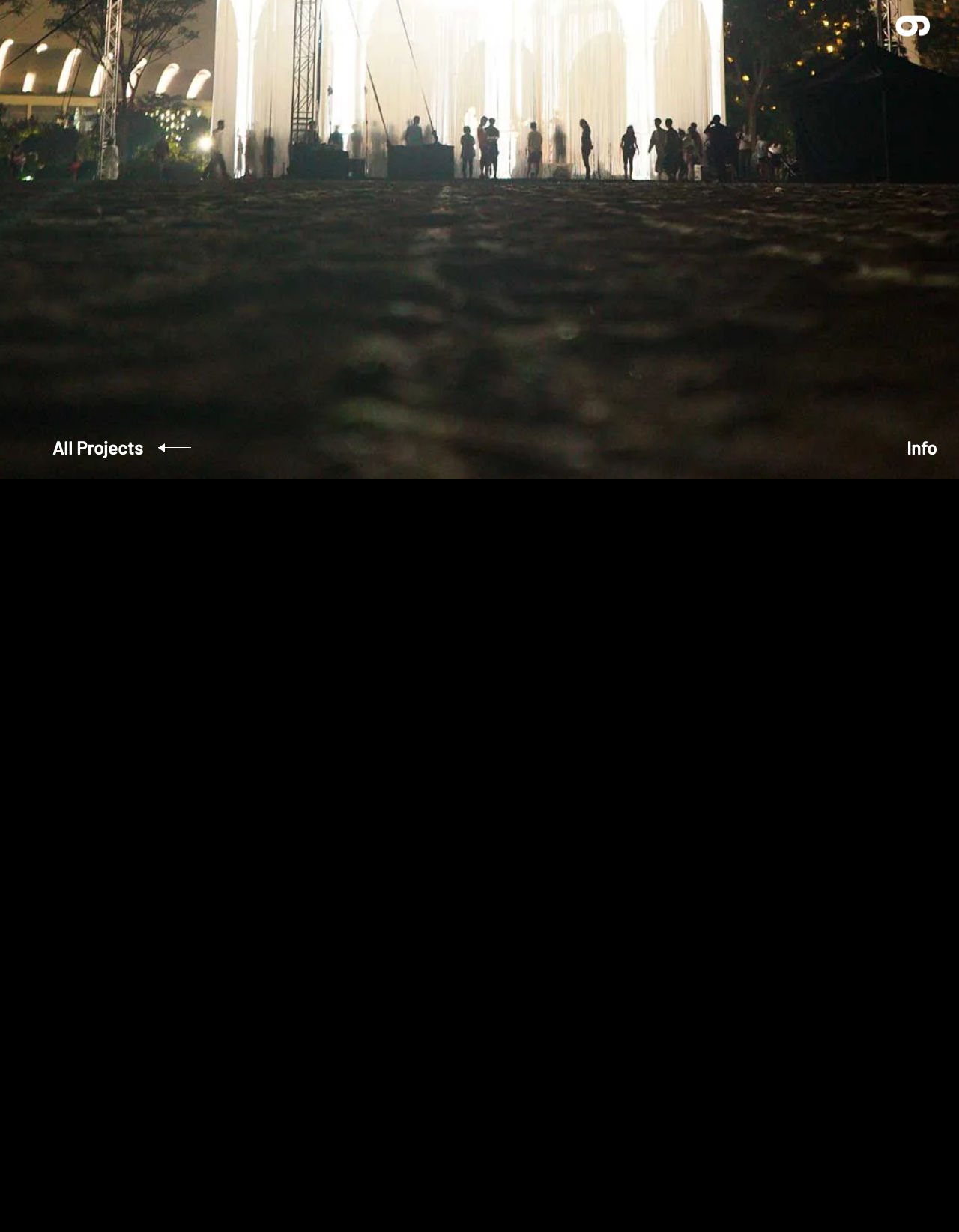Given the element description Info, identify the bounding box coordinates for the UI element on the webpage screenshot. The format should be (top-left x, top-left y, bottom-right x, bottom-right y), with values between 0 and 1.

[0.945, 0.356, 0.977, 0.371]